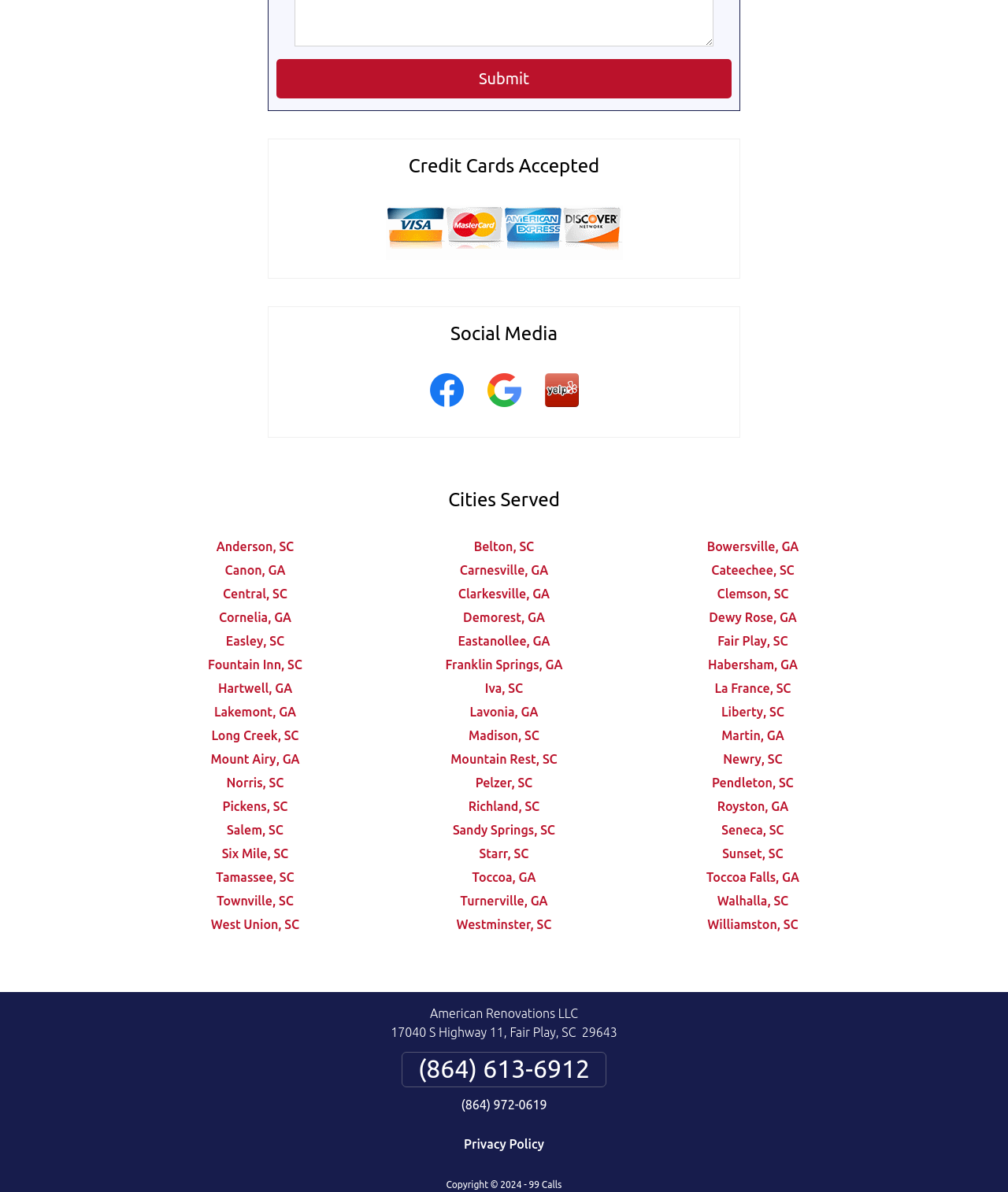Use a single word or phrase to answer the question:
How many cities are served?

43